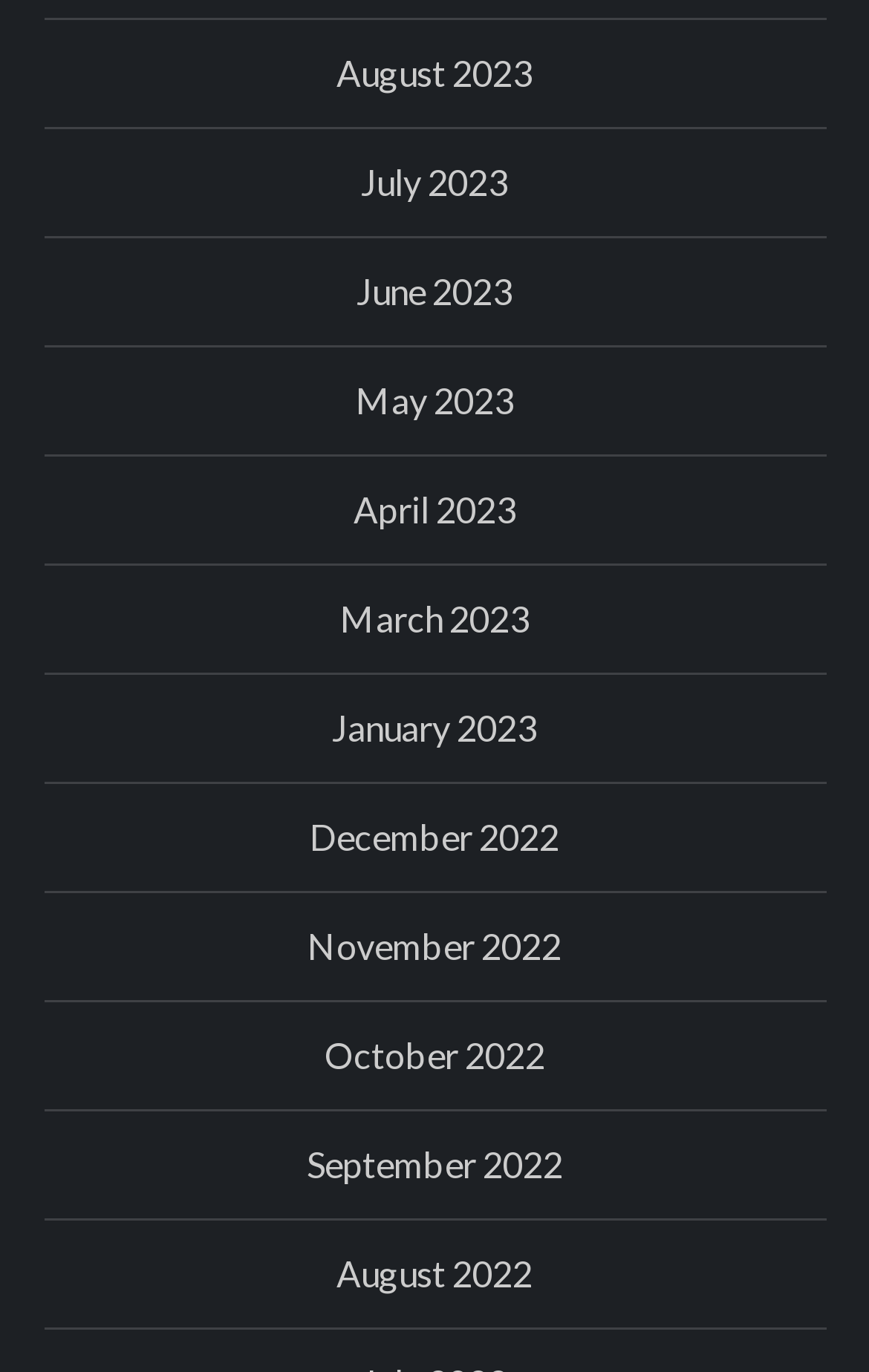Answer the question with a single word or phrase: 
What is the pattern of the month names?

Month YYYY